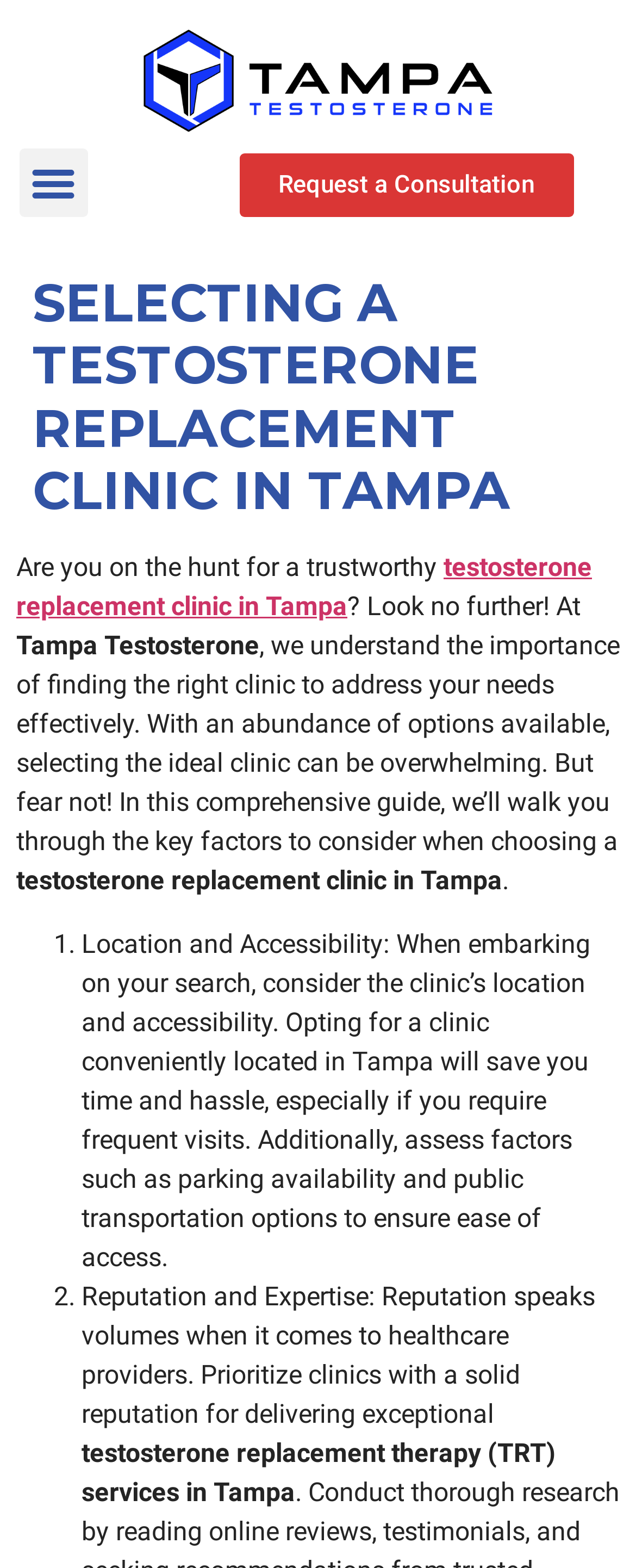Observe the image and answer the following question in detail: What is the purpose of the button?

I found a button element with the description 'Request a Consultation' which is a child of the root element. This suggests that the purpose of the button is to request a consultation with the clinic.